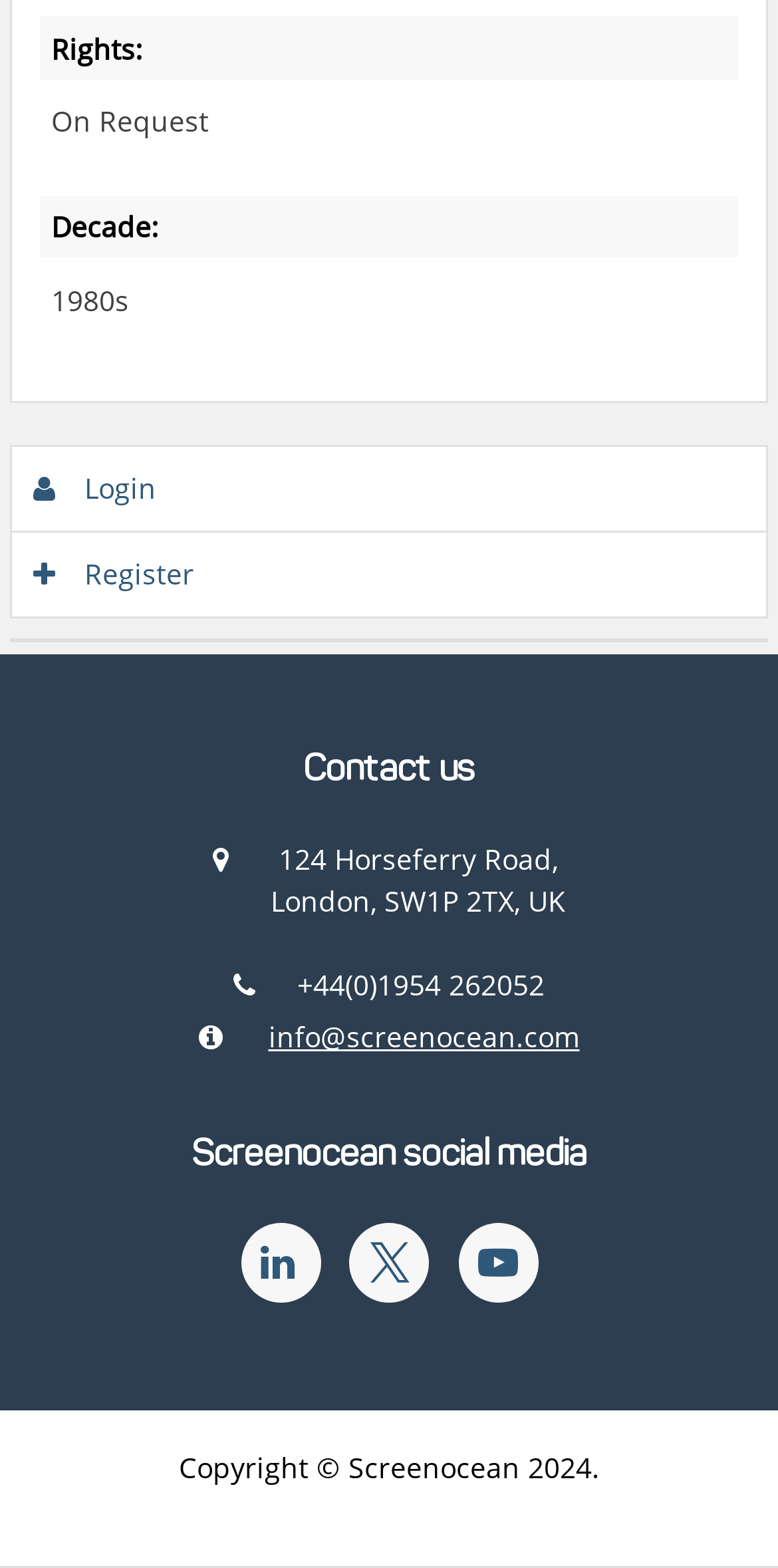Locate the UI element described by Till Layoffs Do Us Part and provide its bounding box coordinates. Use the format (top-left x, top-left y, bottom-right x, bottom-right y) with all values as floating point numbers between 0 and 1.

None